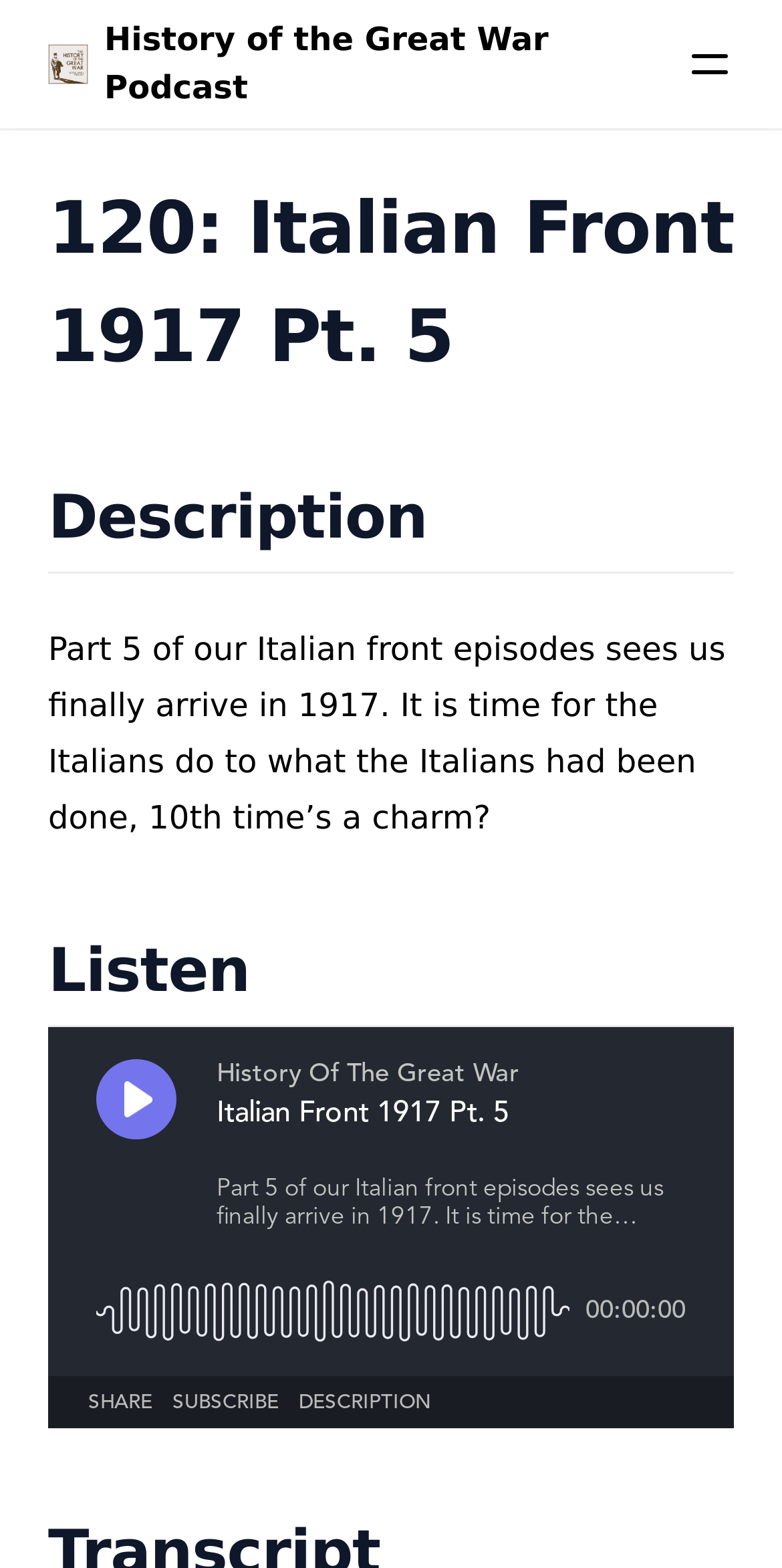Respond to the following question with a brief word or phrase:
What is the format of the content in the 'Listen' section?

Audio